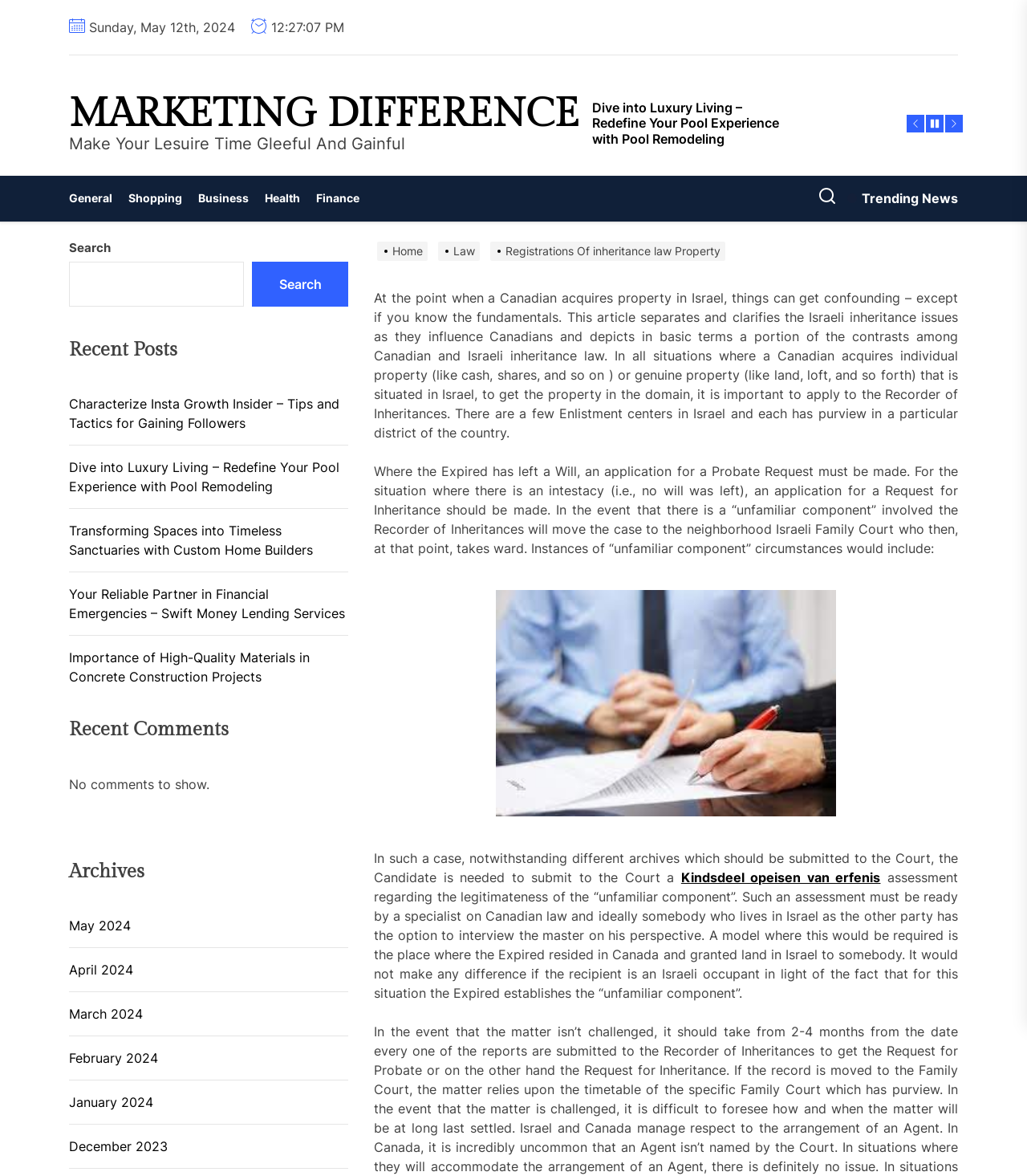What is the purpose of the search box on the webpage?
Please provide a single word or phrase answer based on the image.

To search the website